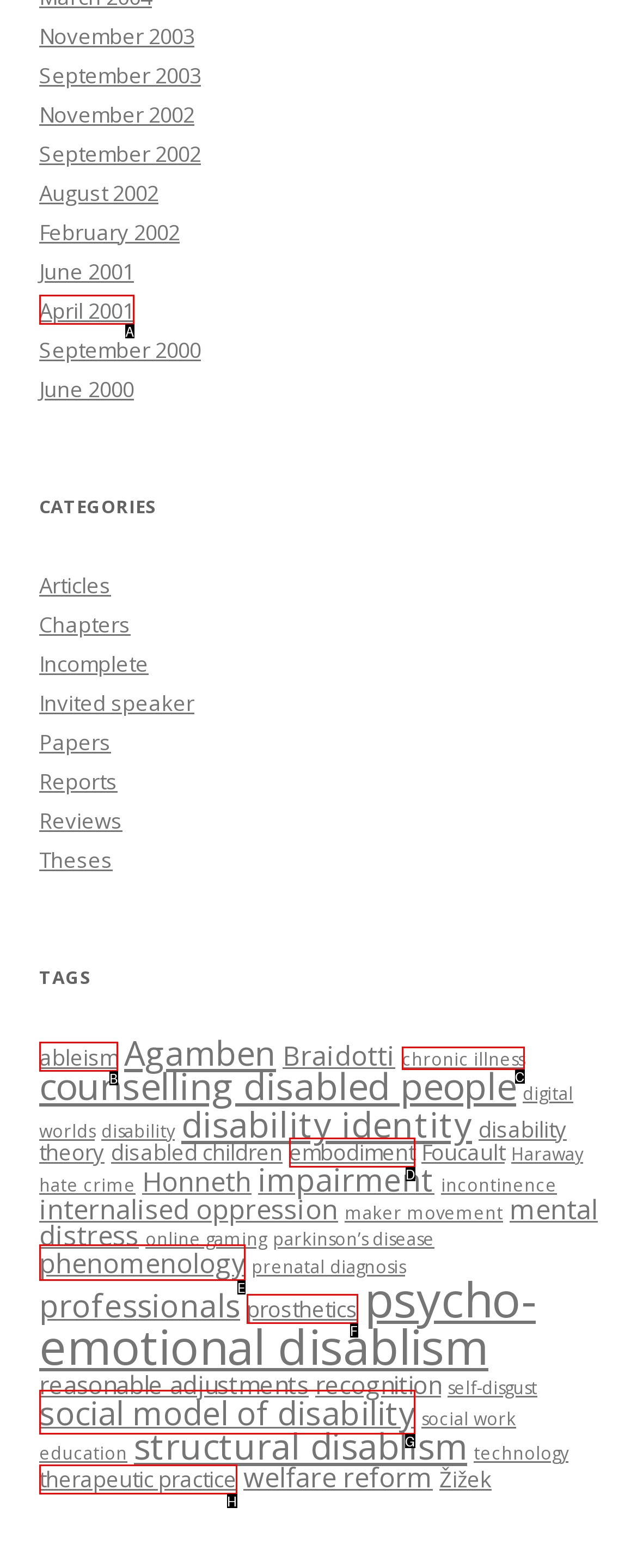Match the description: social model of disability to one of the options shown. Reply with the letter of the best match.

G